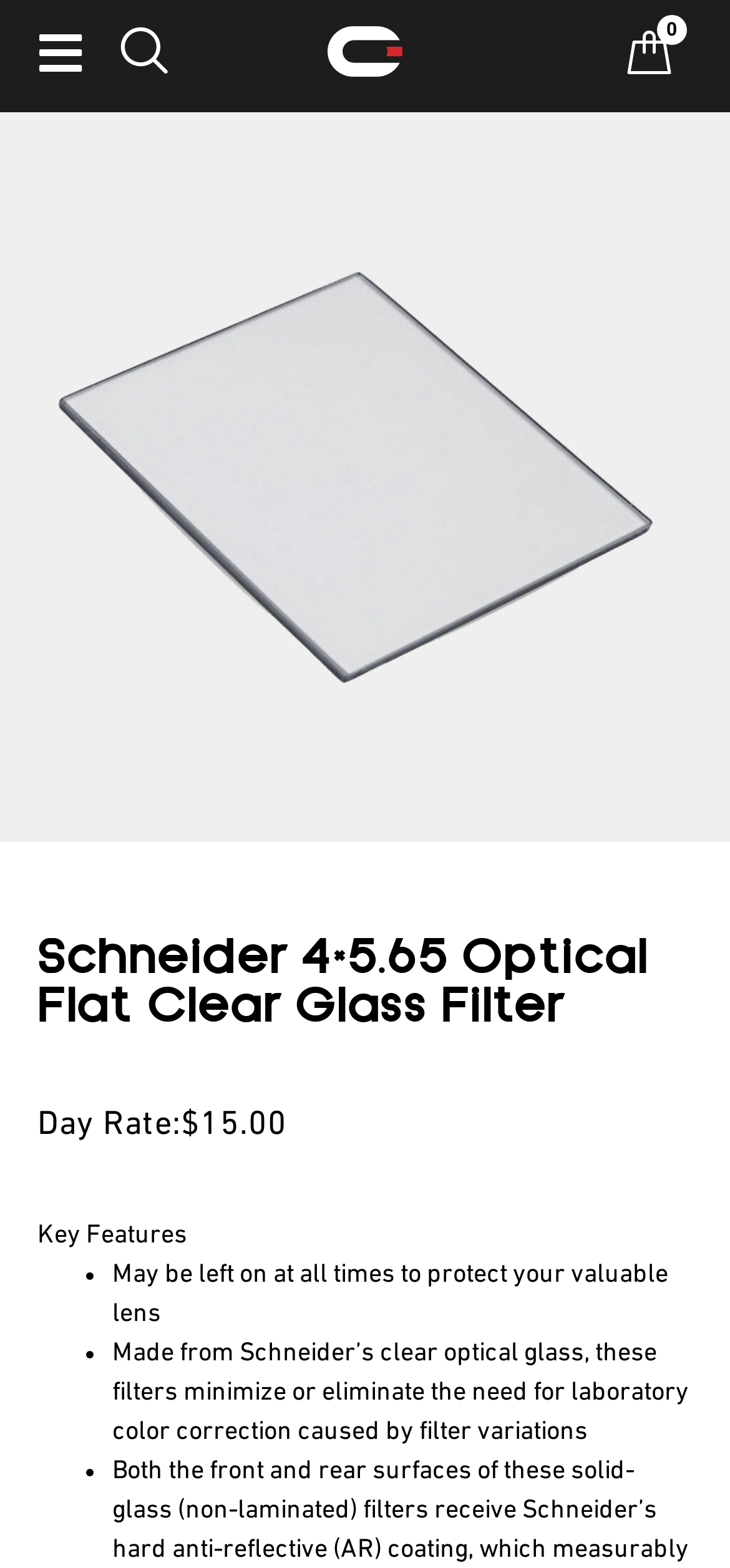Determine the main text heading of the webpage and provide its content.

Schneider 4×5.65 Optical Flat Clear Glass Filter